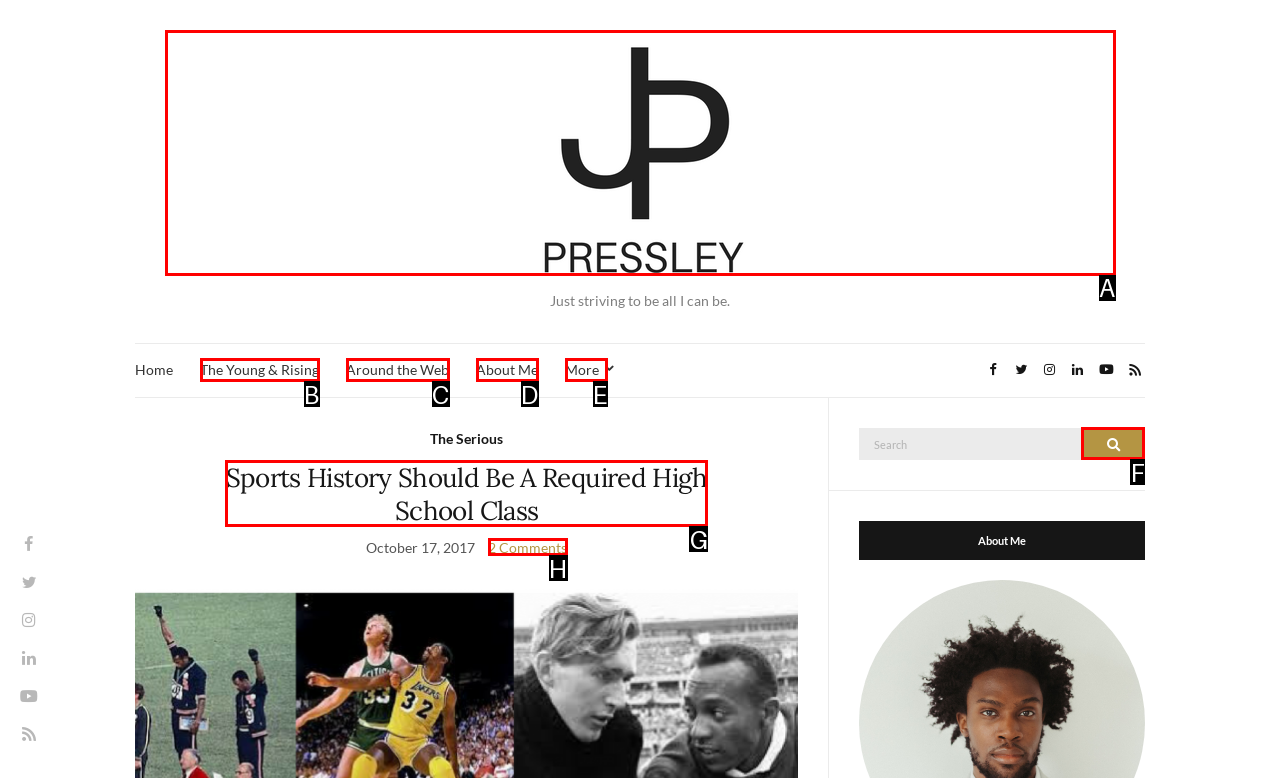Select the letter that corresponds to this element description: About Me
Answer with the letter of the correct option directly.

D